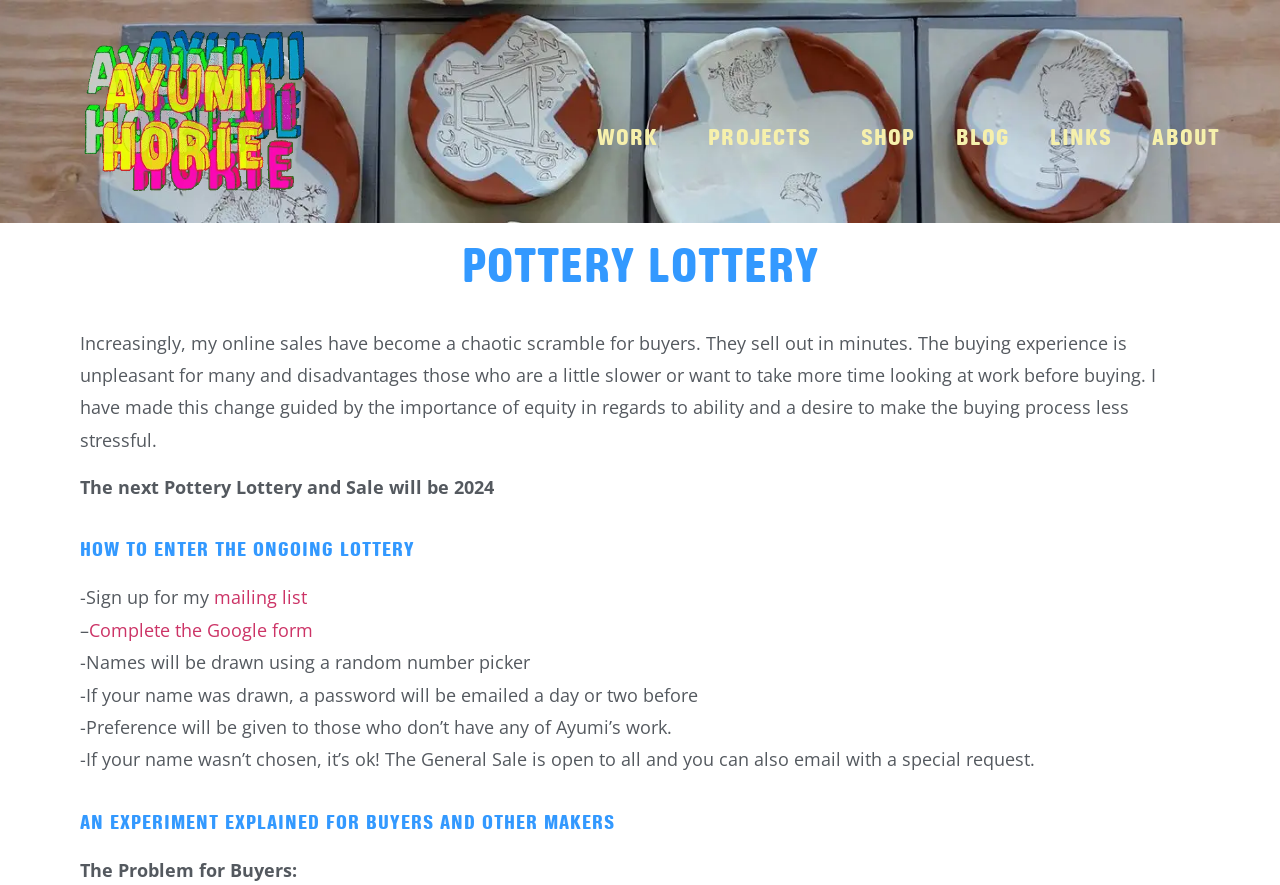Determine the bounding box coordinates of the area to click in order to meet this instruction: "Read ABOUT section".

[0.885, 0.053, 0.977, 0.199]